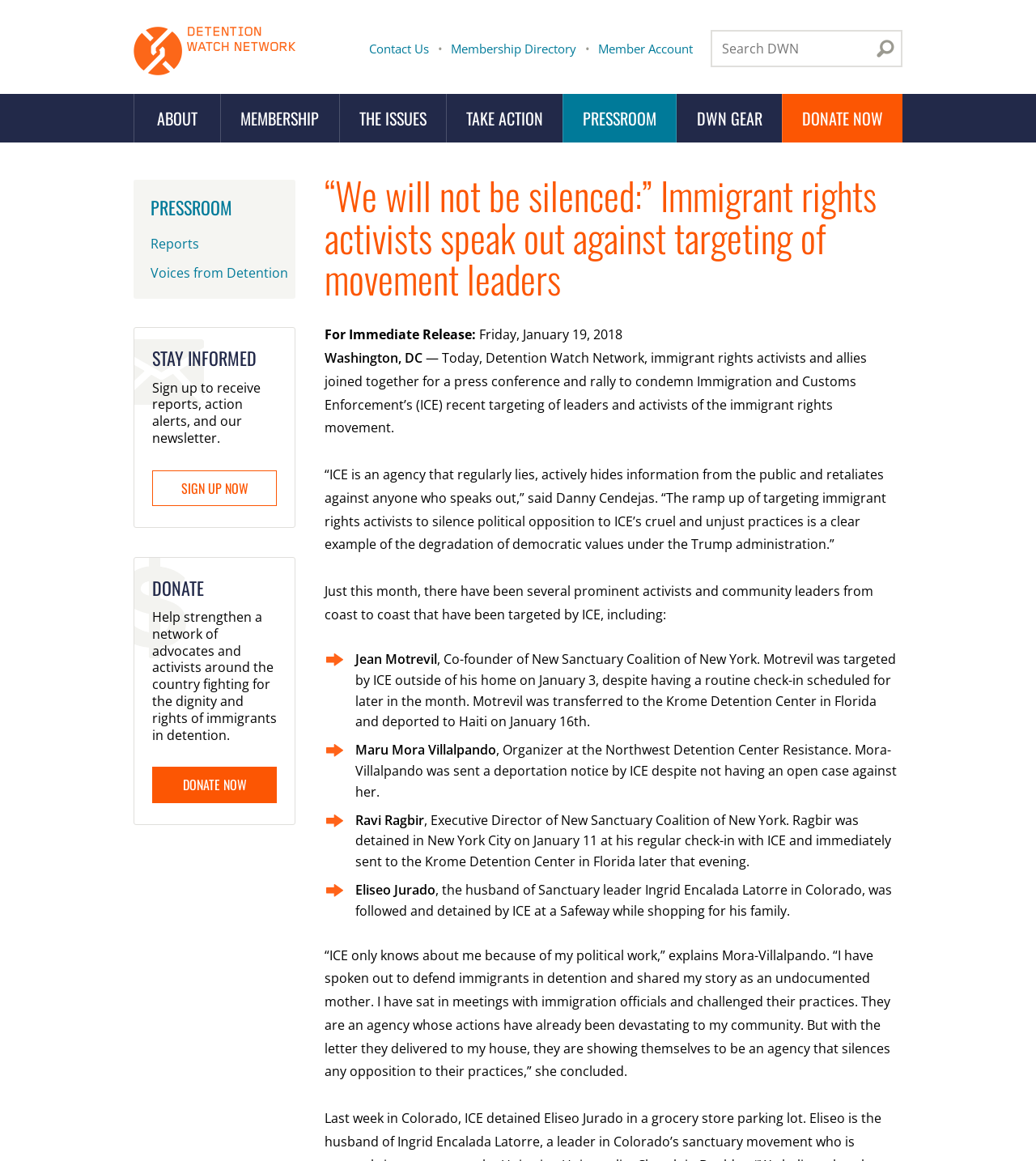Find the bounding box coordinates for the HTML element specified by: "Voices from Detention".

[0.129, 0.223, 0.285, 0.247]